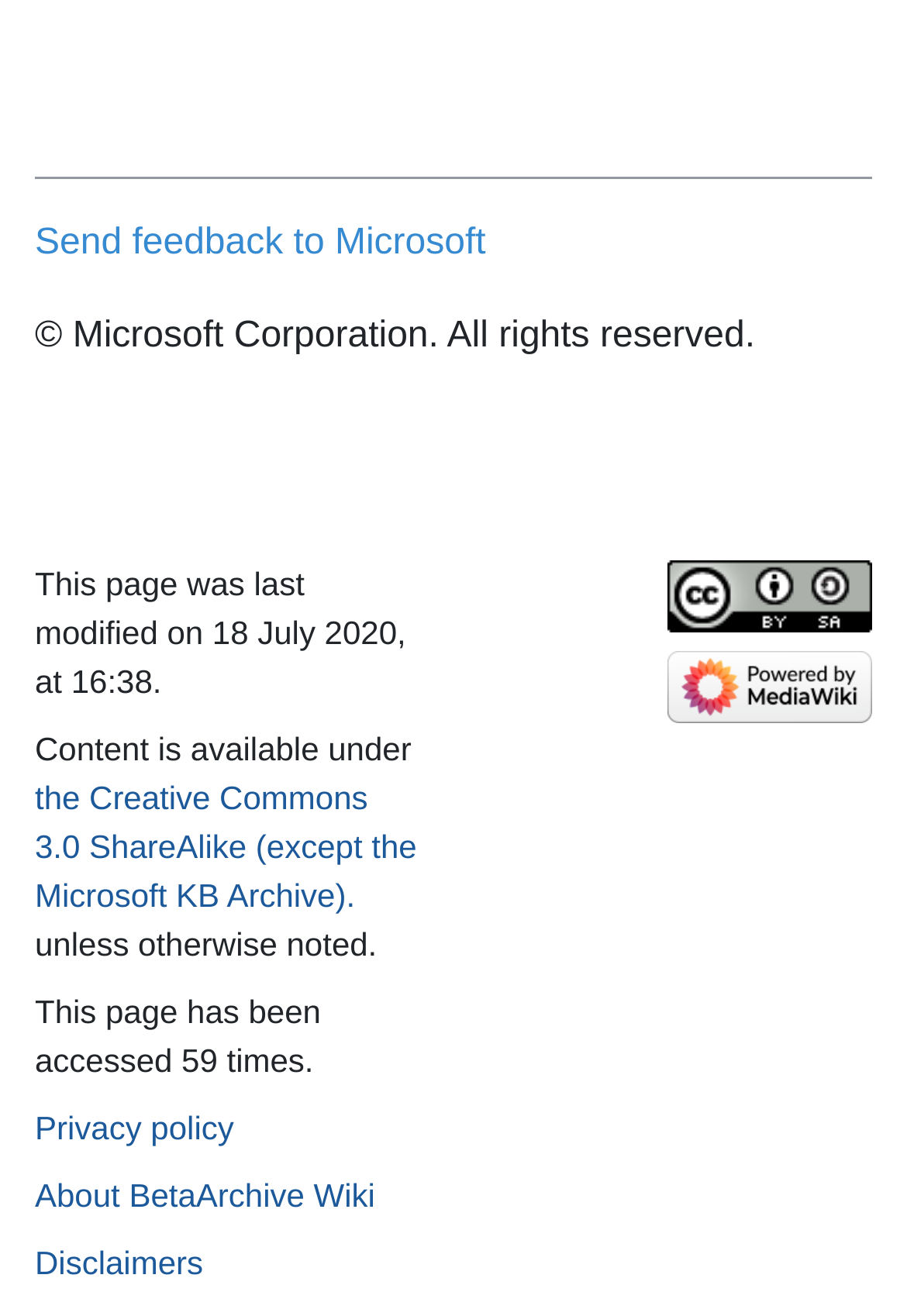Refer to the image and answer the question with as much detail as possible: What is the license of the webpage content?

The answer can be found at the bottom of the webpage, where it says 'Content is available under the Creative Commons 3.0 ShareAlike (except the Microsoft KB Archive).' This indicates that the webpage content is licensed under Creative Commons 3.0 ShareAlike, with an exception for the Microsoft KB Archive.